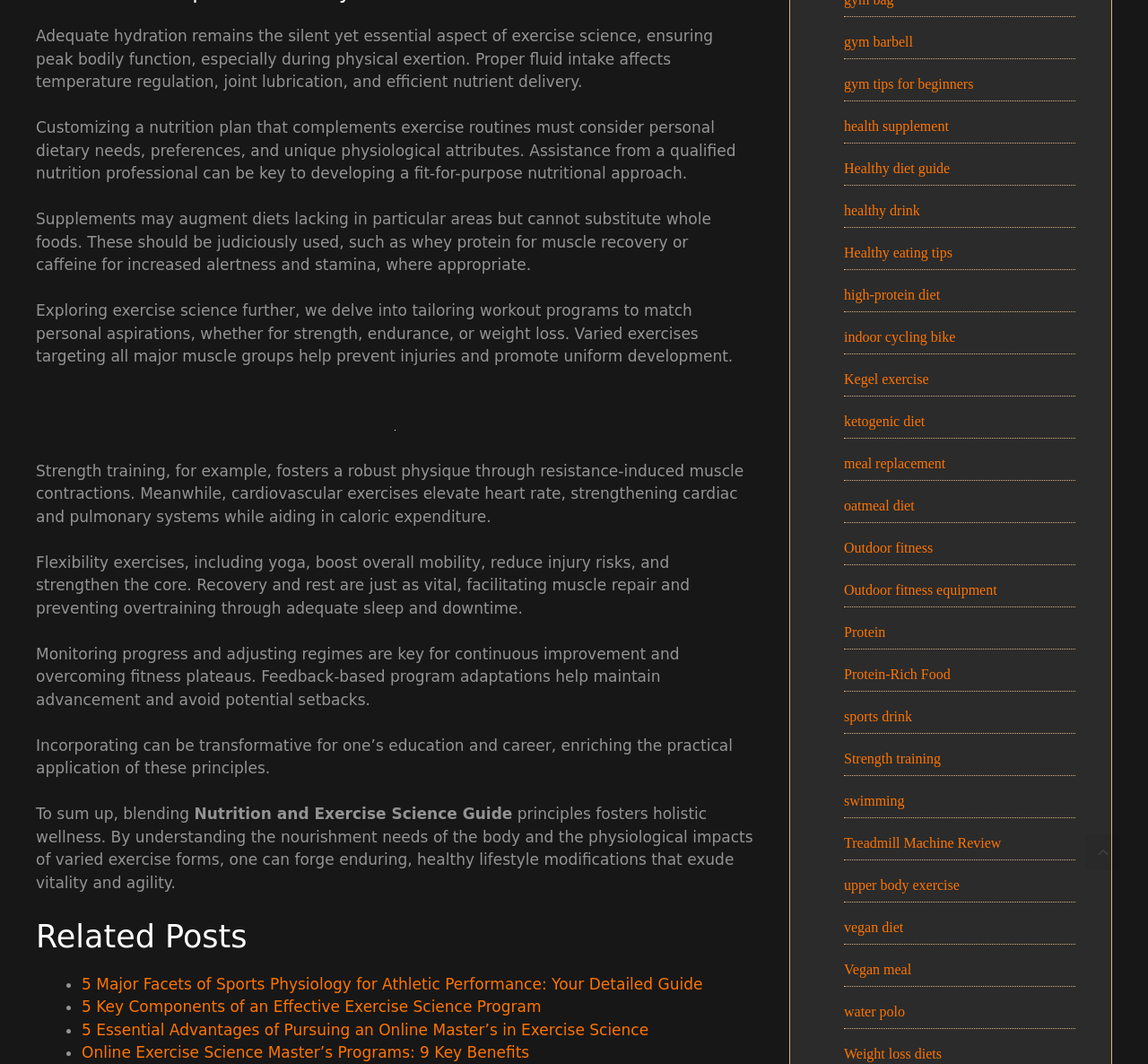Please provide a one-word or phrase answer to the question: 
What is the purpose of supplements in a diet?

To augment diets lacking in particular areas